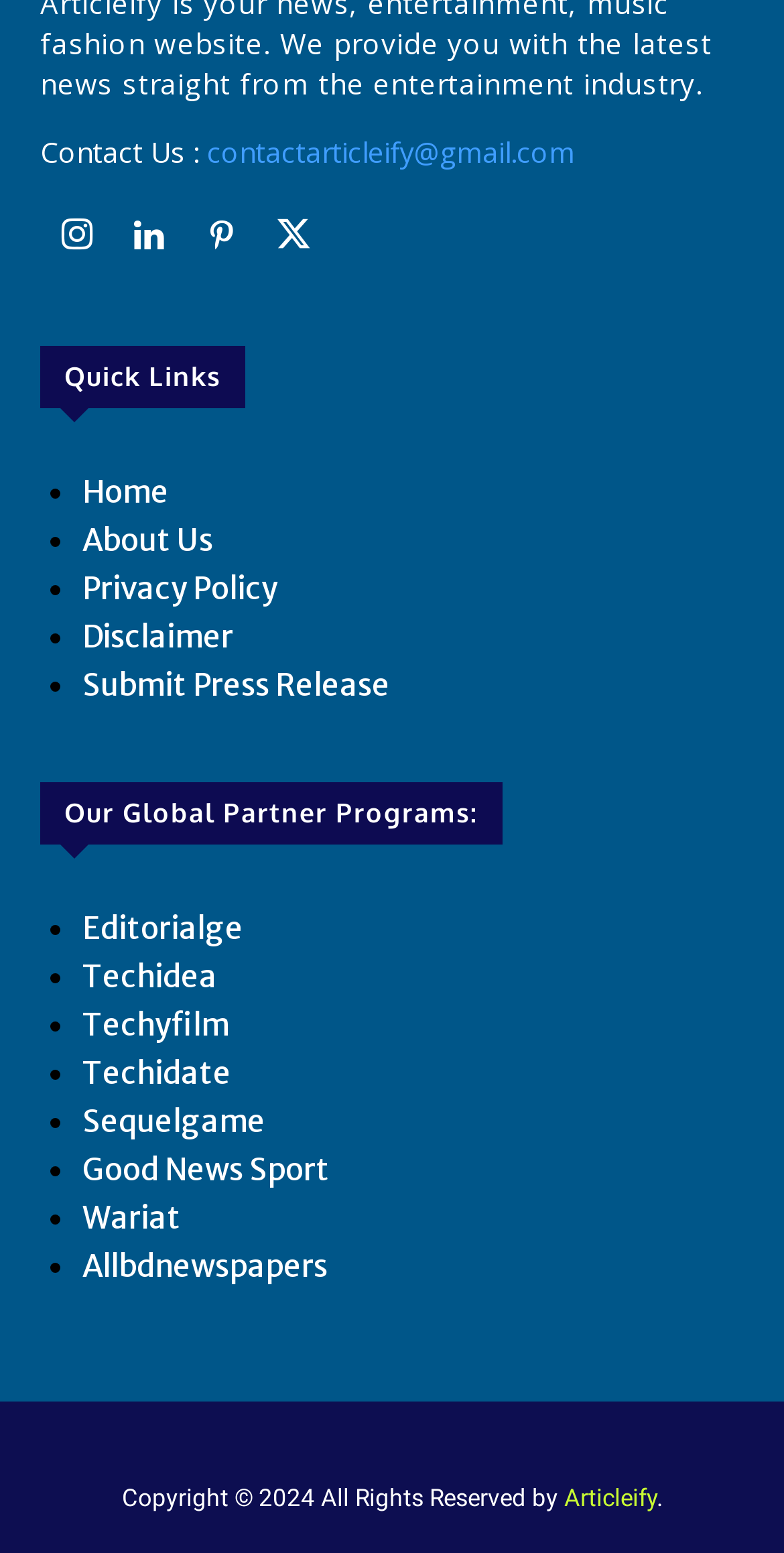Answer in one word or a short phrase: 
How many social media links are there?

4